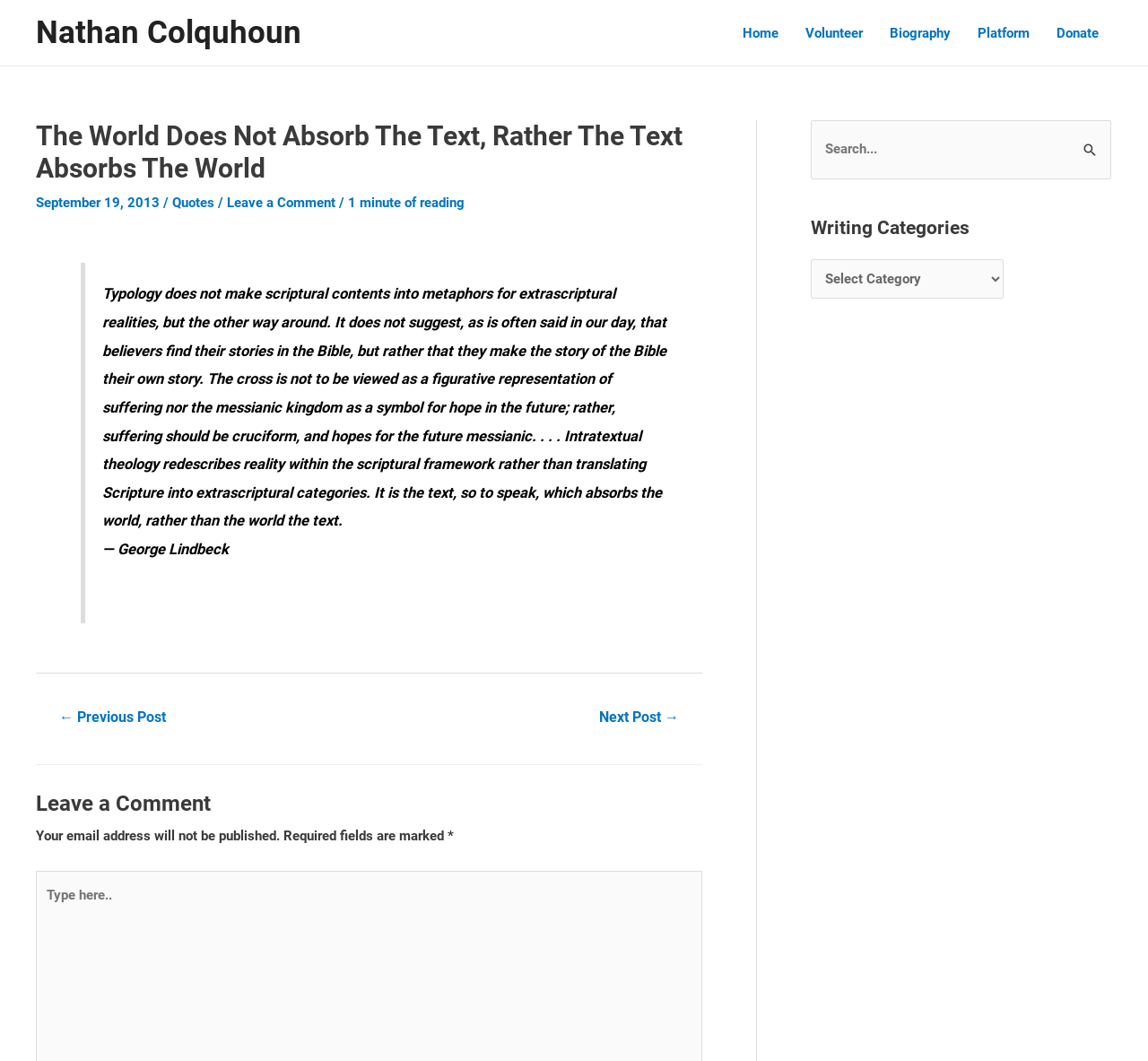Please identify the bounding box coordinates of the element's region that needs to be clicked to fulfill the following instruction: "Click the 'Career' link". The bounding box coordinates should consist of four float numbers between 0 and 1, i.e., [left, top, right, bottom].

None